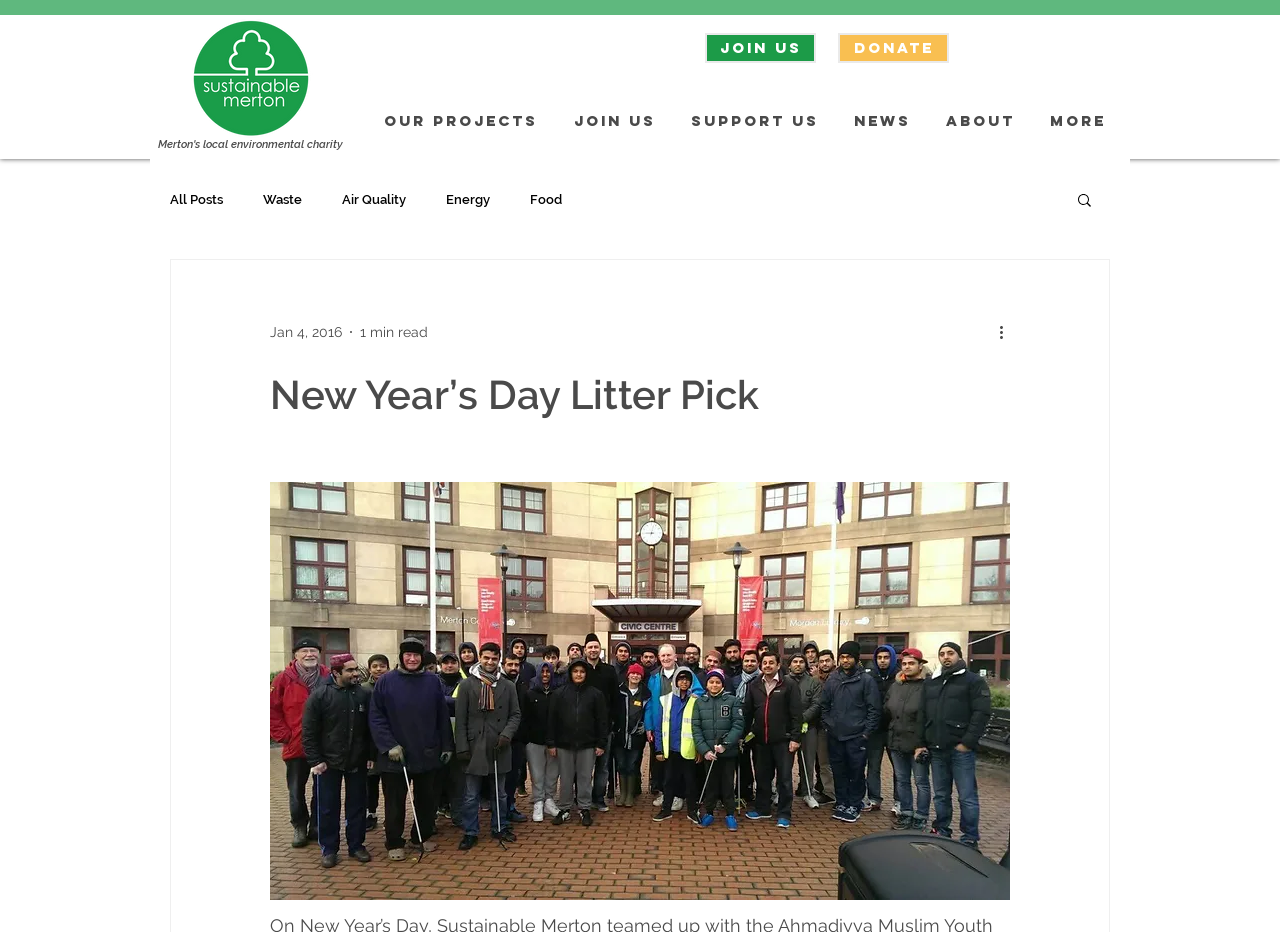Determine the bounding box coordinates of the element's region needed to click to follow the instruction: "Read more about New Year’s Day Litter Pick". Provide these coordinates as four float numbers between 0 and 1, formatted as [left, top, right, bottom].

[0.211, 0.398, 0.789, 0.448]